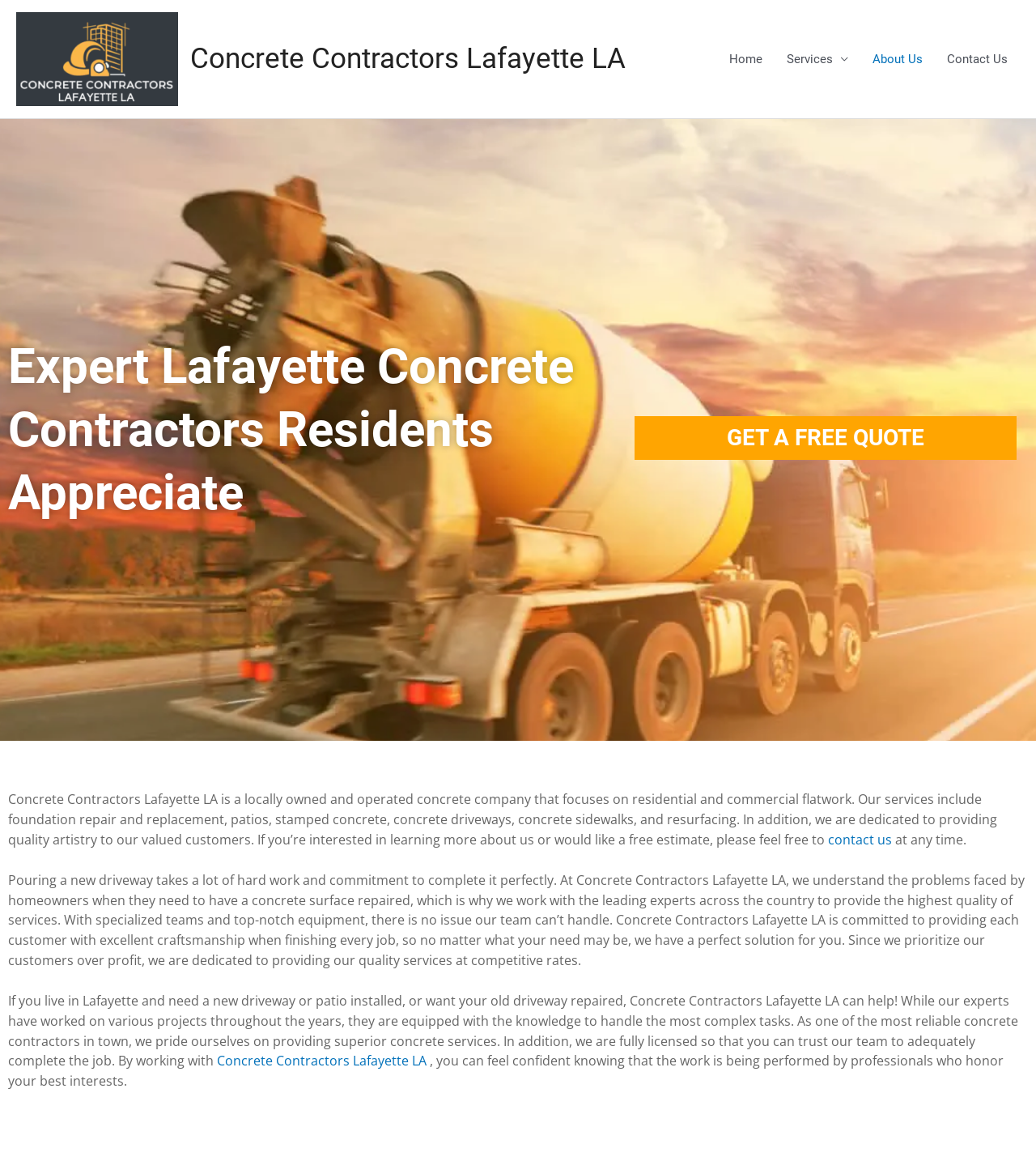What is the company's approach to pricing?
From the screenshot, supply a one-word or short-phrase answer.

Competitive rates